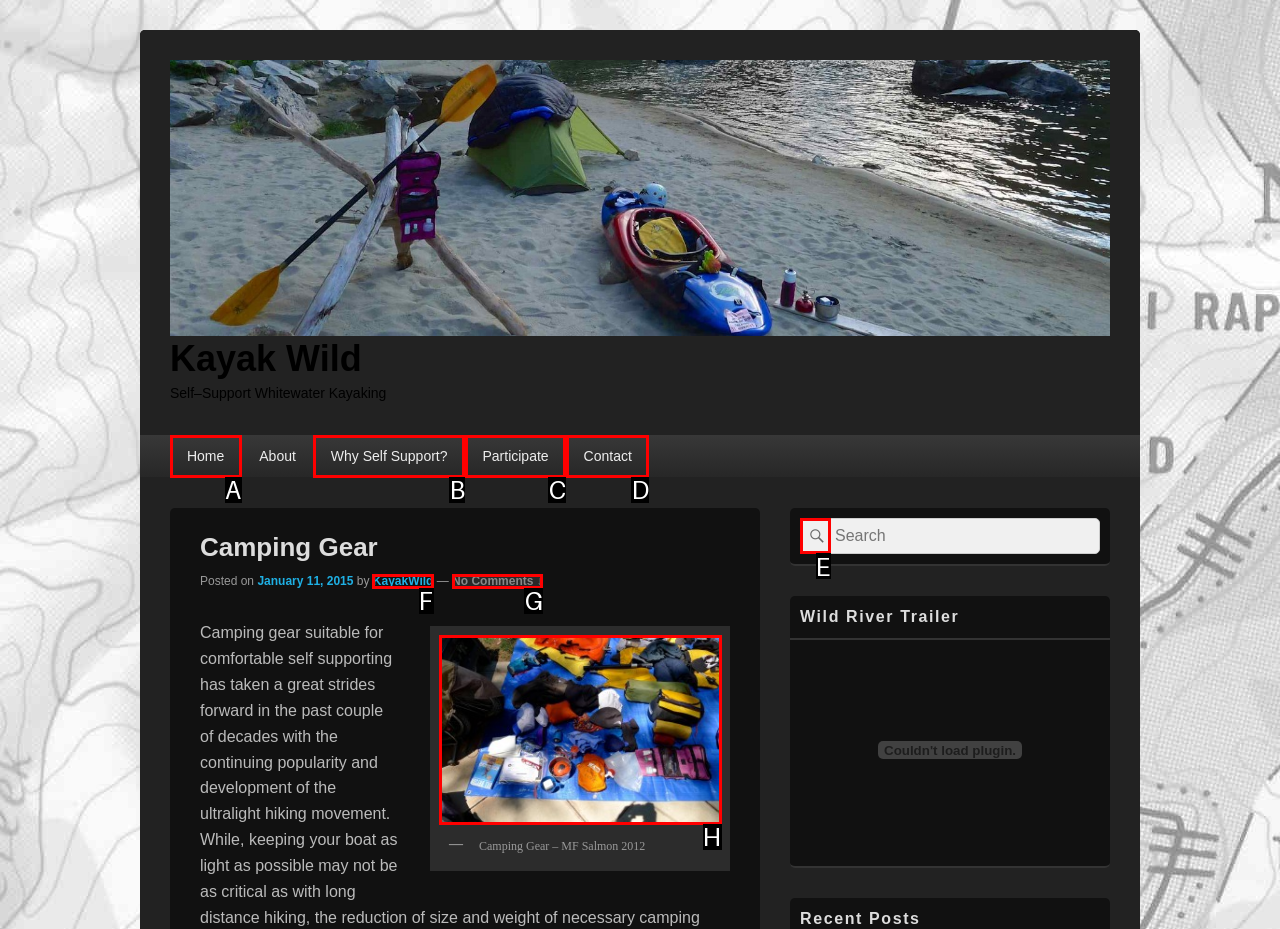Which HTML element among the options matches this description: No Comments ↓? Answer with the letter representing your choice.

G